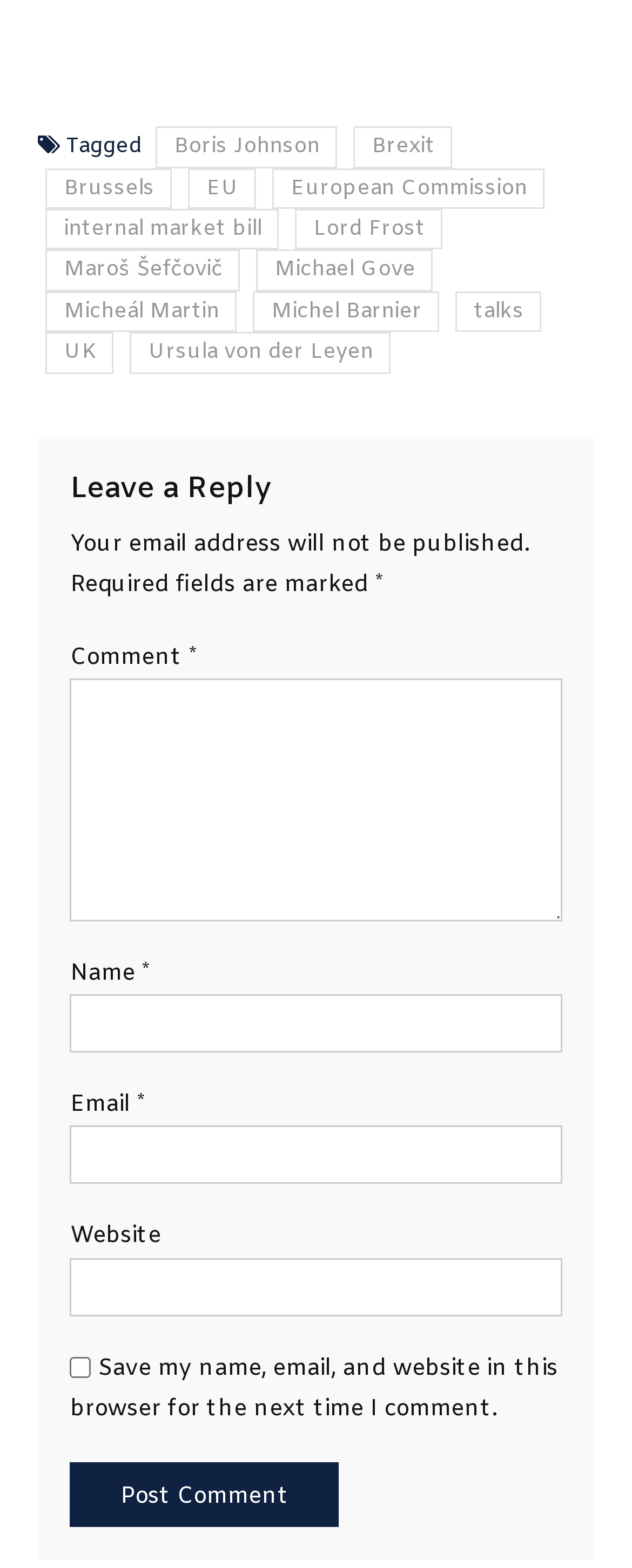Identify the bounding box coordinates of the region I need to click to complete this instruction: "Leave a comment".

[0.111, 0.433, 0.889, 0.588]